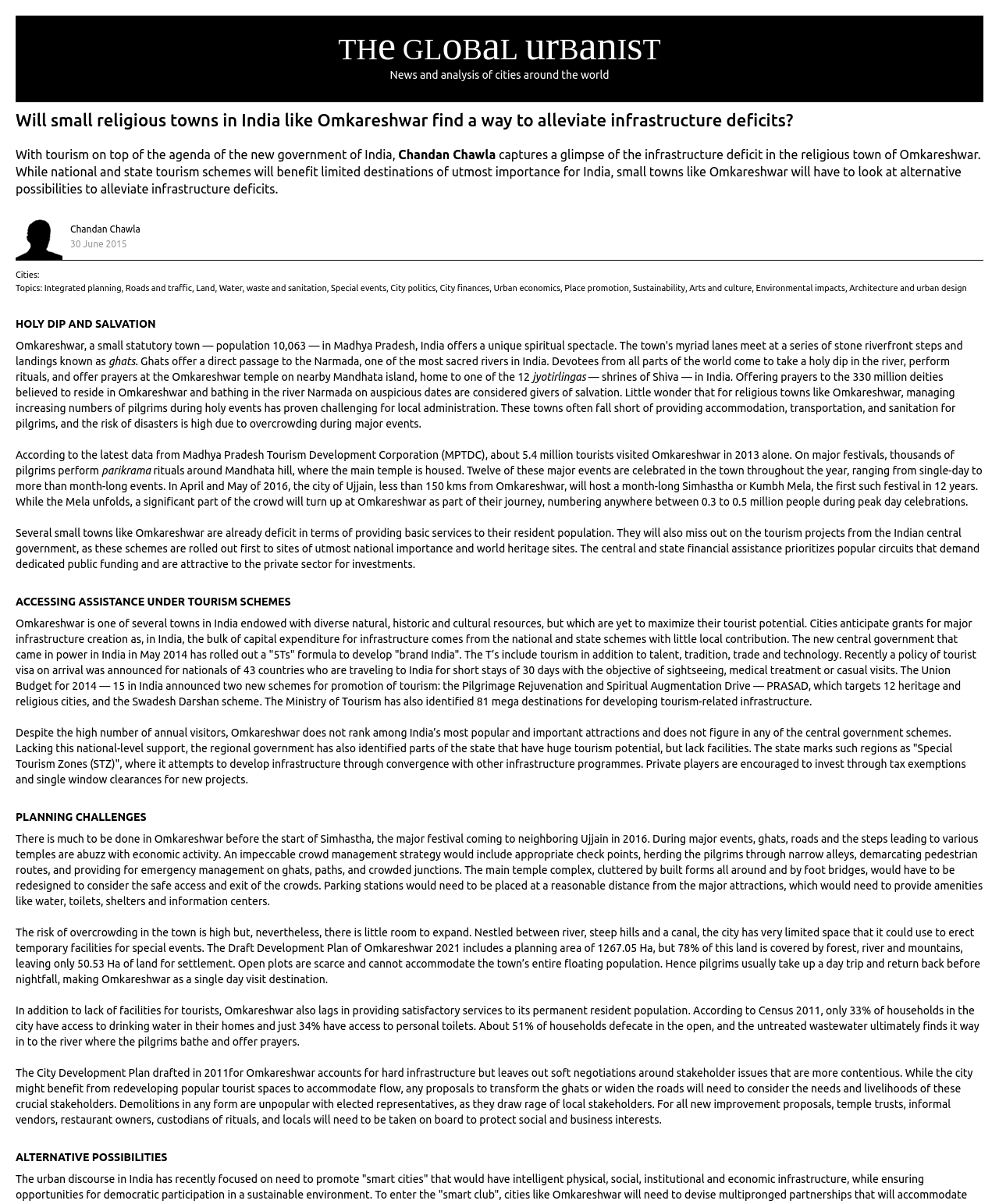Identify the bounding box coordinates of the region that needs to be clicked to carry out this instruction: "Read the article 'Will small religious towns in India like Omkareshwar find a way to alleviate infrastructure deficits?'". Provide these coordinates as four float numbers ranging from 0 to 1, i.e., [left, top, right, bottom].

[0.016, 0.091, 0.984, 0.108]